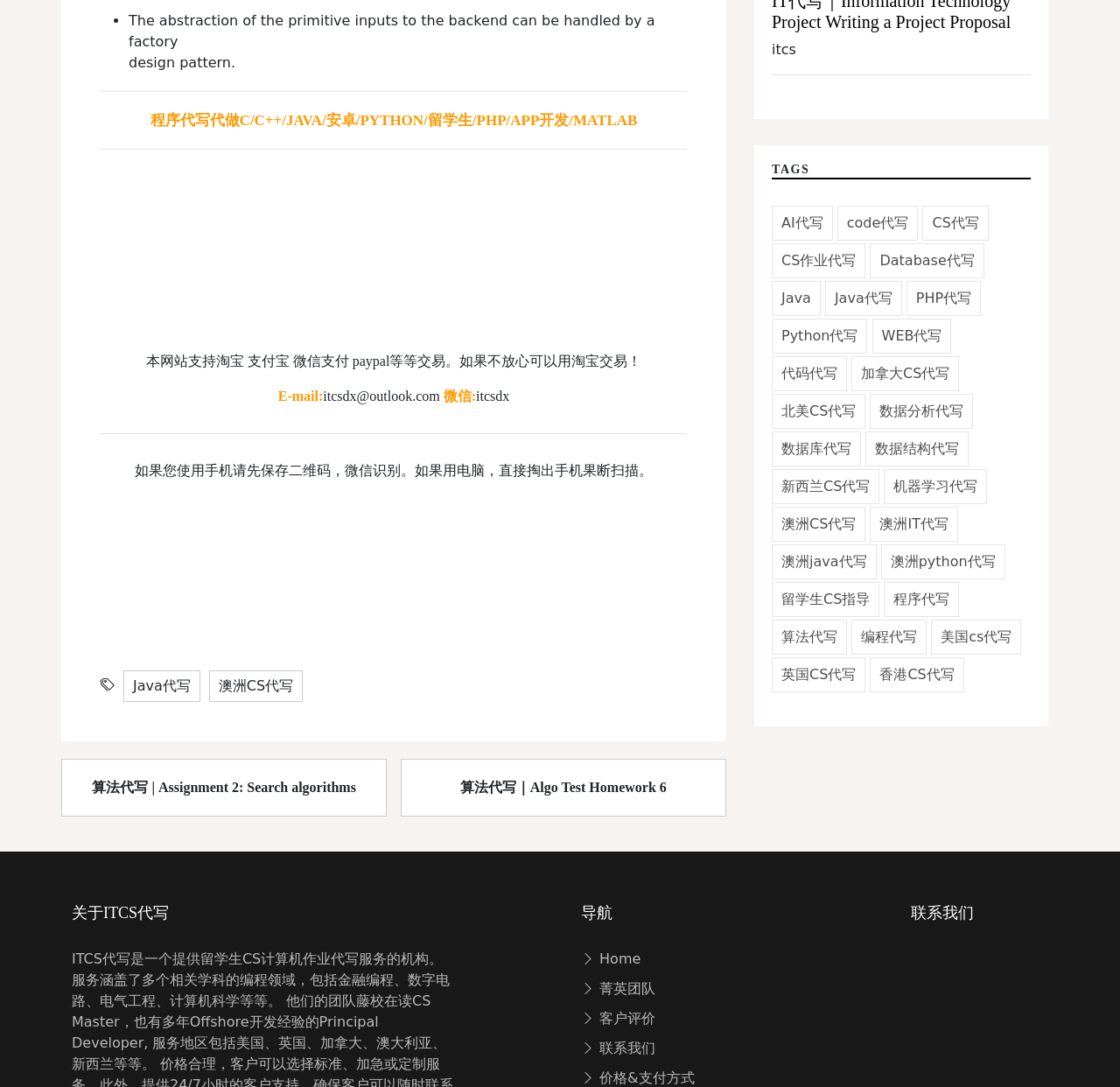Identify the bounding box for the UI element specified in this description: "算法代写｜Algo Test Homework 6". The coordinates must be four float numbers between 0 and 1, formatted as [left, top, right, bottom].

[0.358, 0.698, 0.648, 0.751]